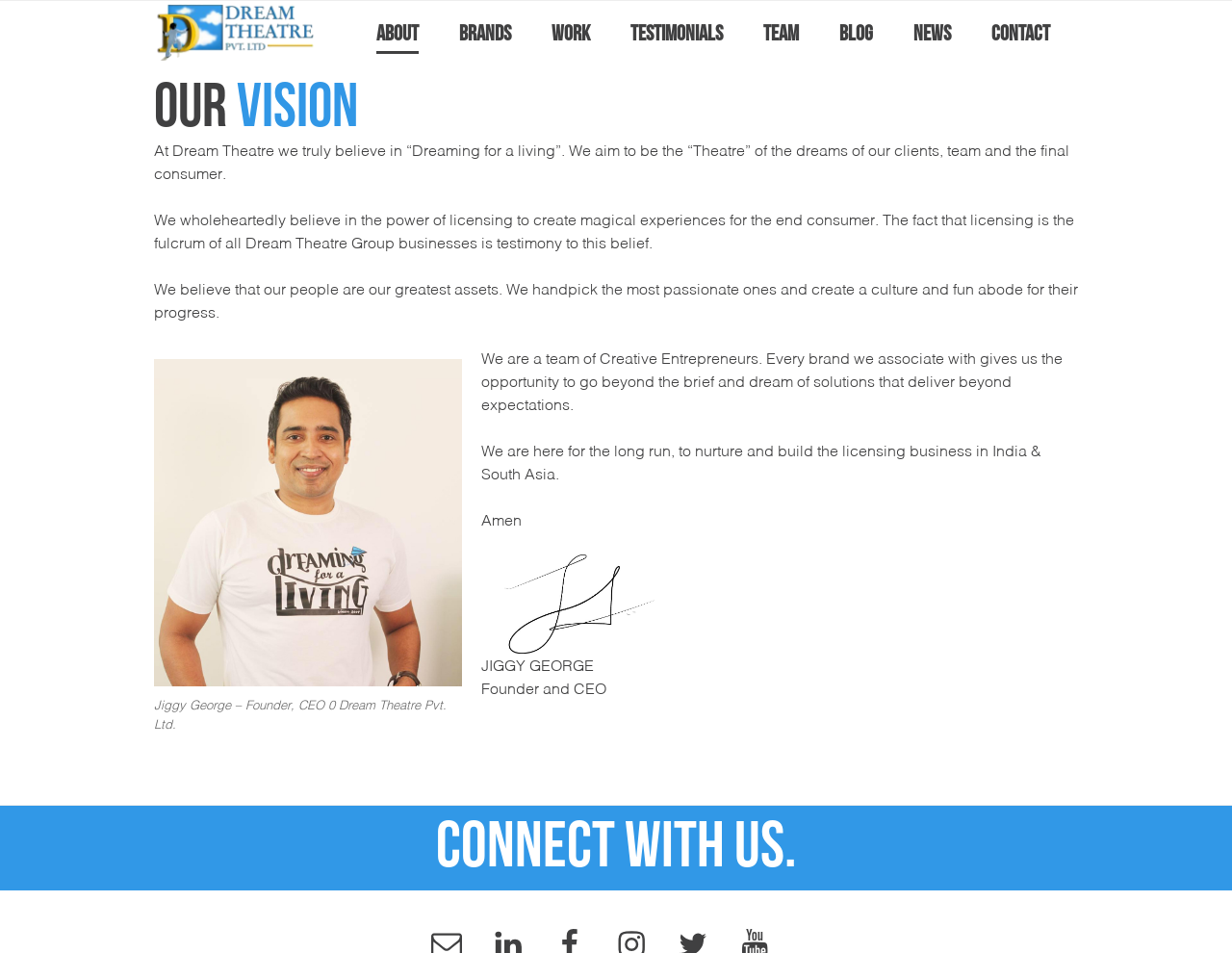Explain in detail what is displayed on the webpage.

The webpage is about Dream Theatre, a brand licensing and merchandising agency in India. At the top, there is a navigation menu with links to "About", "Brands", "Work", "Testimonials", "Team", "Blog", "News", and "Contact". Below the navigation menu, there is a main section that takes up most of the page. 

In the main section, there is a heading that reads "OUR VISION" in bold font, followed by a paragraph that describes the company's vision and mission. Below this, there are three paragraphs that elaborate on the company's beliefs and values. 

To the right of the second paragraph, there is an image of Jiggy George, the Founder and CEO of Dream Theatre Pvt. Ltd., along with a caption that describes his role. 

Further down, there are three more paragraphs that describe the company's approach and goals. The last paragraph is followed by a single word "Amen" in a larger font size. Below this, there is a section with the name "JIGGY GEORGE" and his title "Founder and CEO" in a smaller font size.

At the bottom of the page, there is a call-to-action link that reads "Connect with us." Below this, there are links to the company's social media profiles, including Email, LinkedIn, Facebook, Instagram, Twitter, and YouTube.